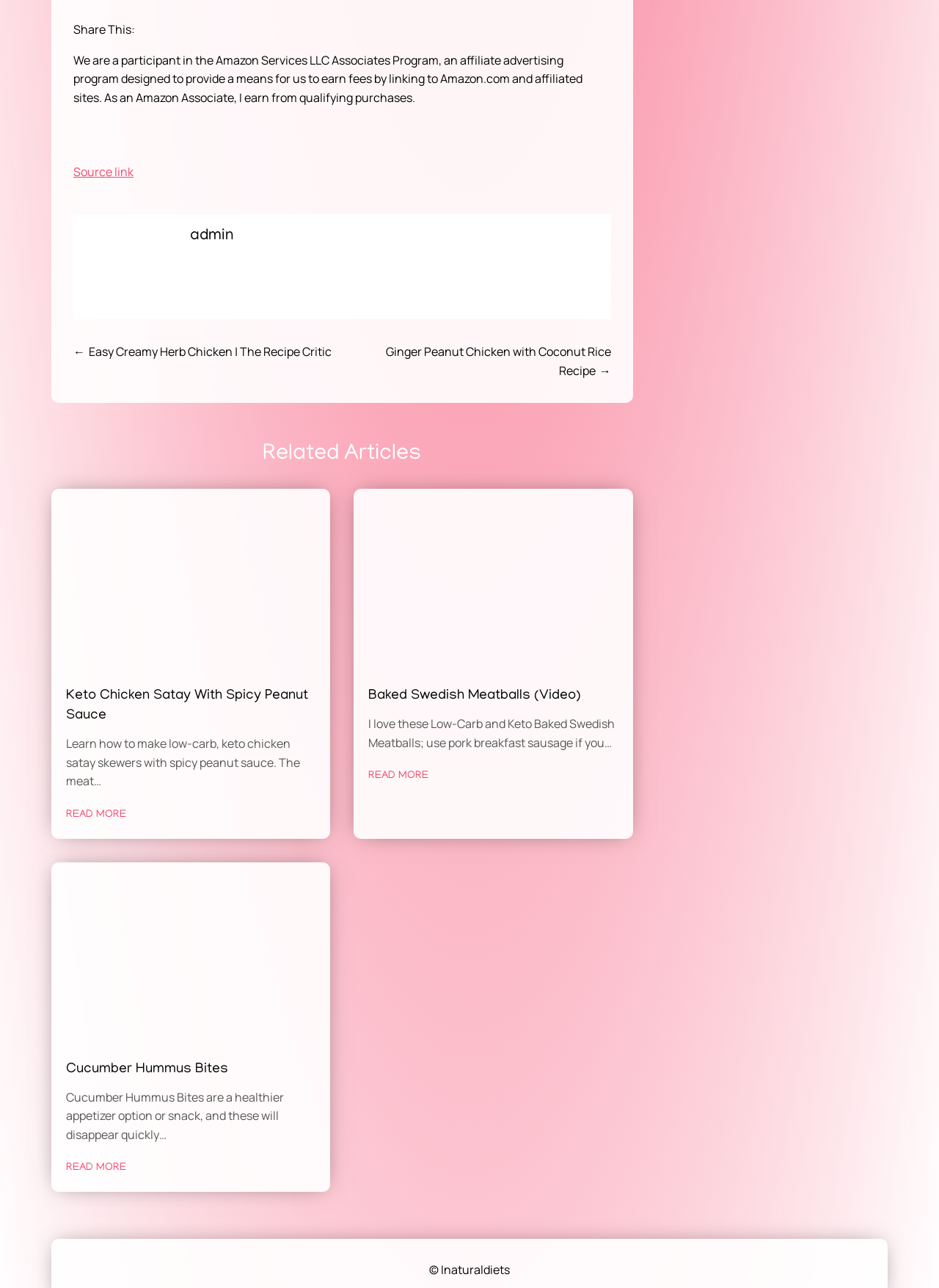Determine the bounding box coordinates for the area that should be clicked to carry out the following instruction: "Explore 'Cucumber Hummus Bites'".

[0.07, 0.824, 0.243, 0.836]